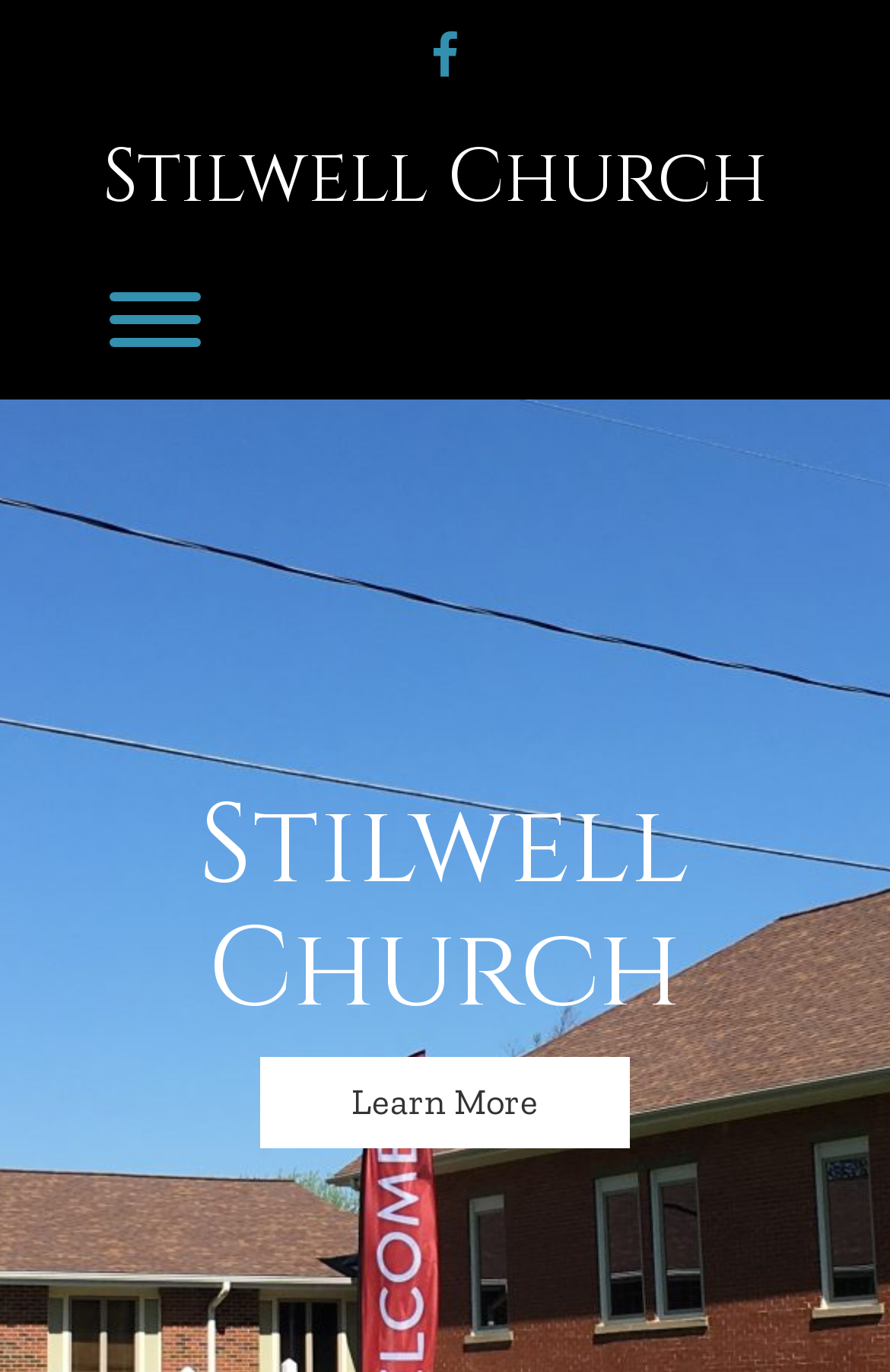Identify the bounding box of the HTML element described as: "facebook".

[0.433, 0.0, 0.567, 0.083]